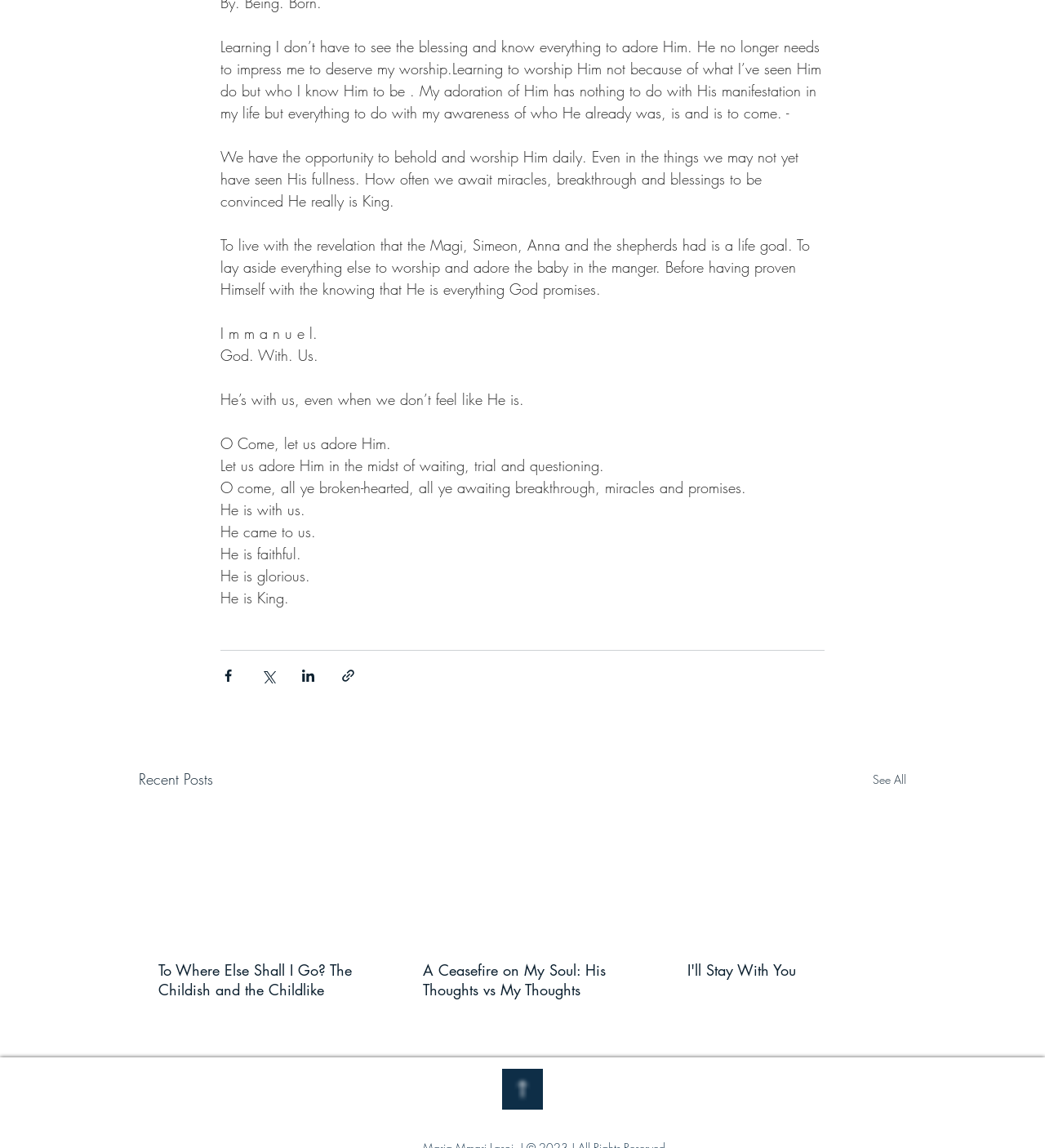Identify the bounding box of the UI element described as follows: "See All". Provide the coordinates as four float numbers in the range of 0 to 1 [left, top, right, bottom].

[0.835, 0.669, 0.867, 0.689]